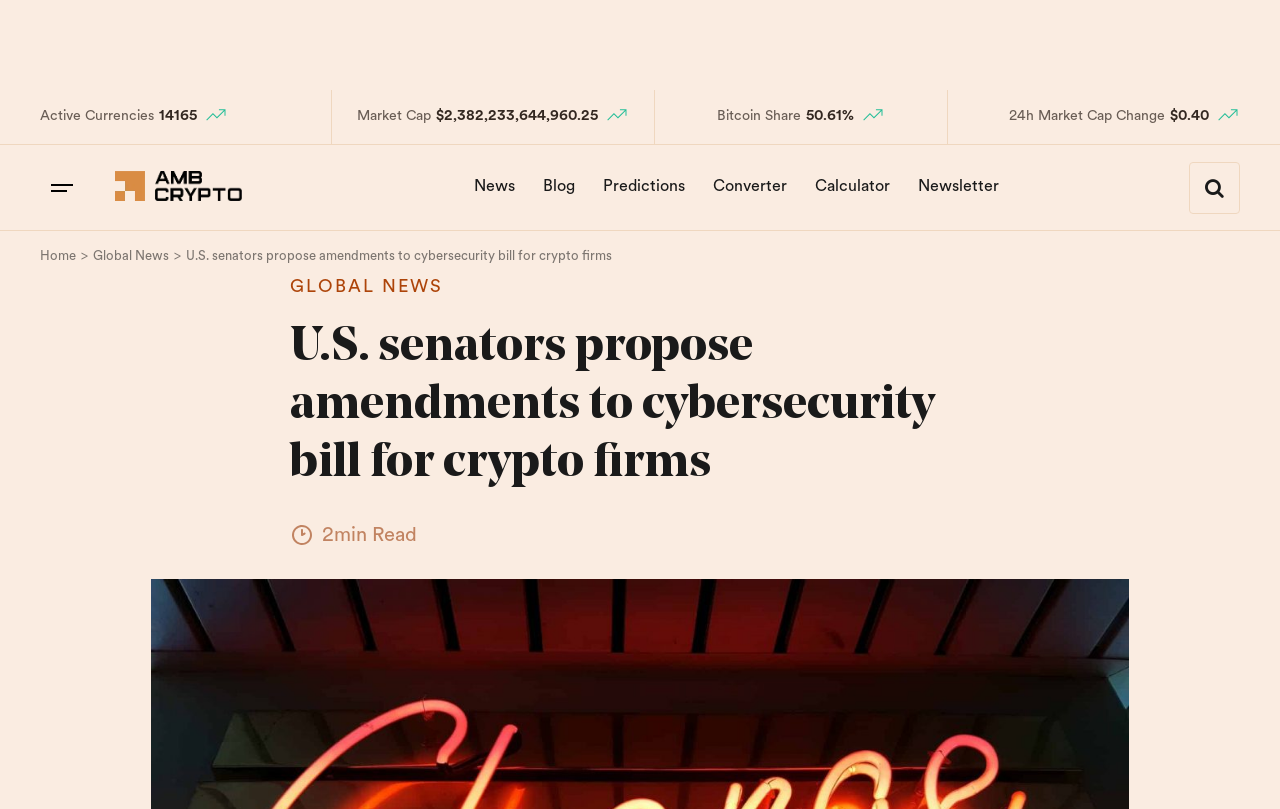Using the description: "Global News", identify the bounding box of the corresponding UI element in the screenshot.

[0.073, 0.305, 0.132, 0.326]